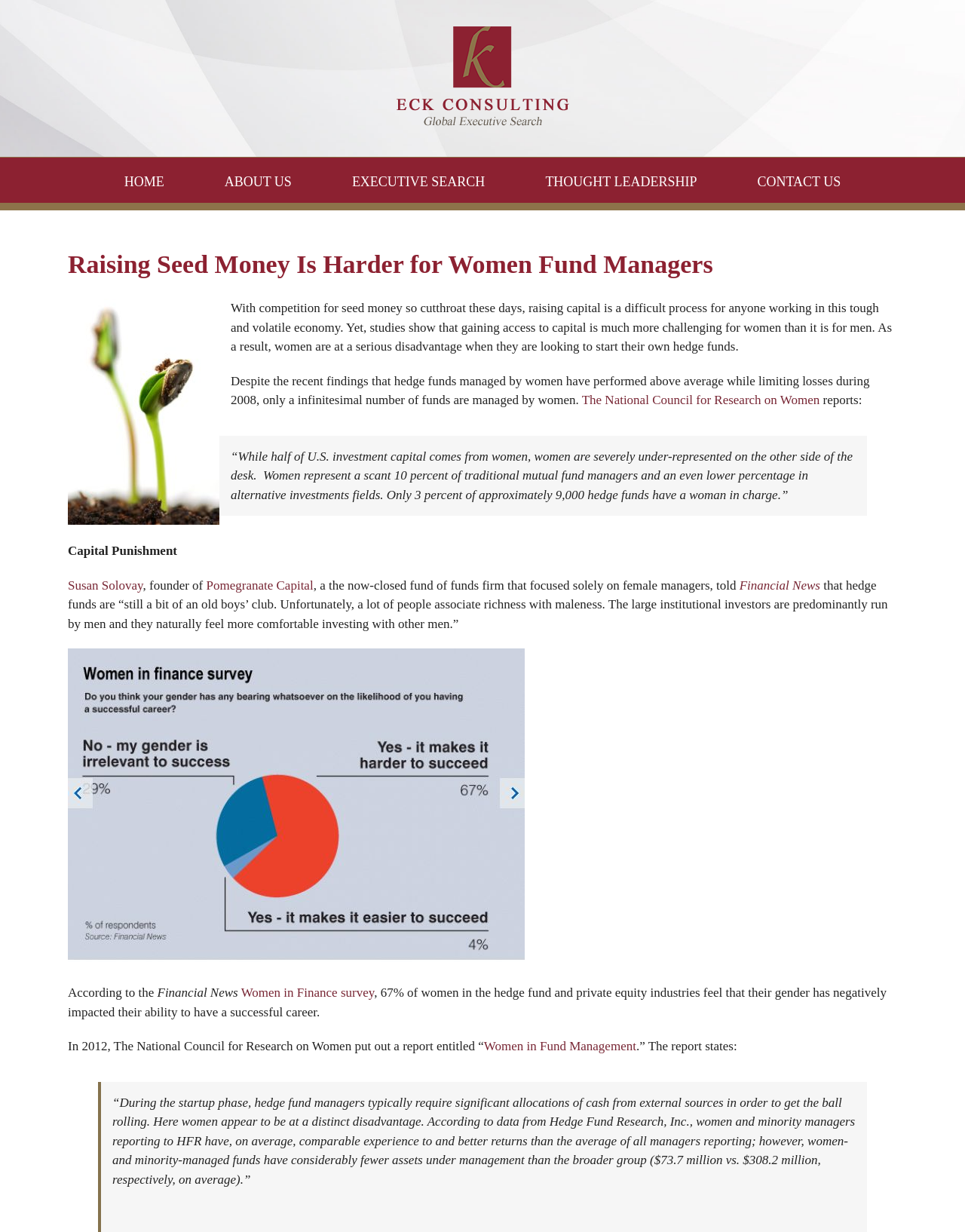Identify the bounding box coordinates of the area you need to click to perform the following instruction: "Learn more about The National Council for Research on Women".

[0.603, 0.319, 0.849, 0.33]